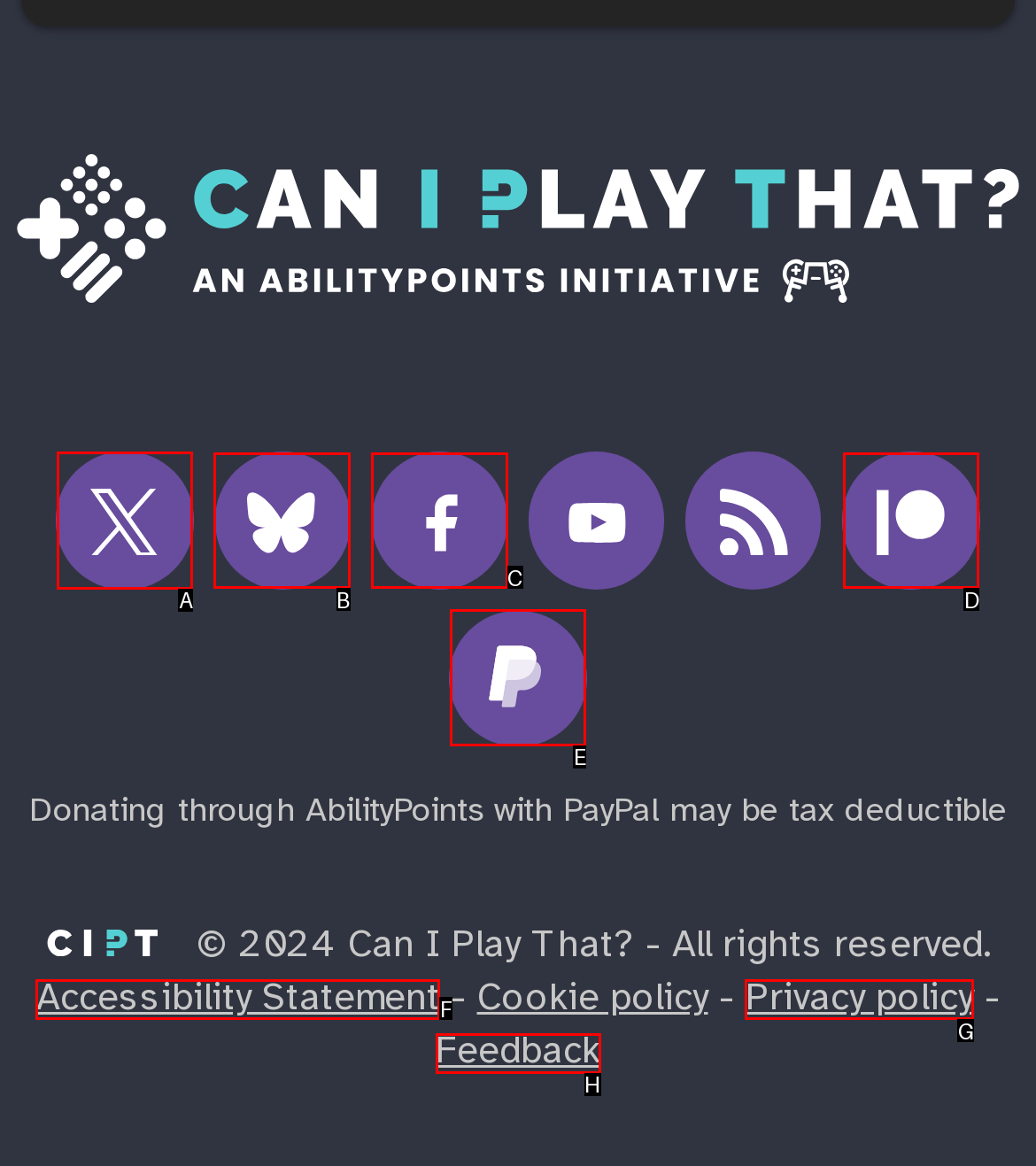To complete the instruction: Follow Can I Play That? on Twitter, which HTML element should be clicked?
Respond with the option's letter from the provided choices.

A